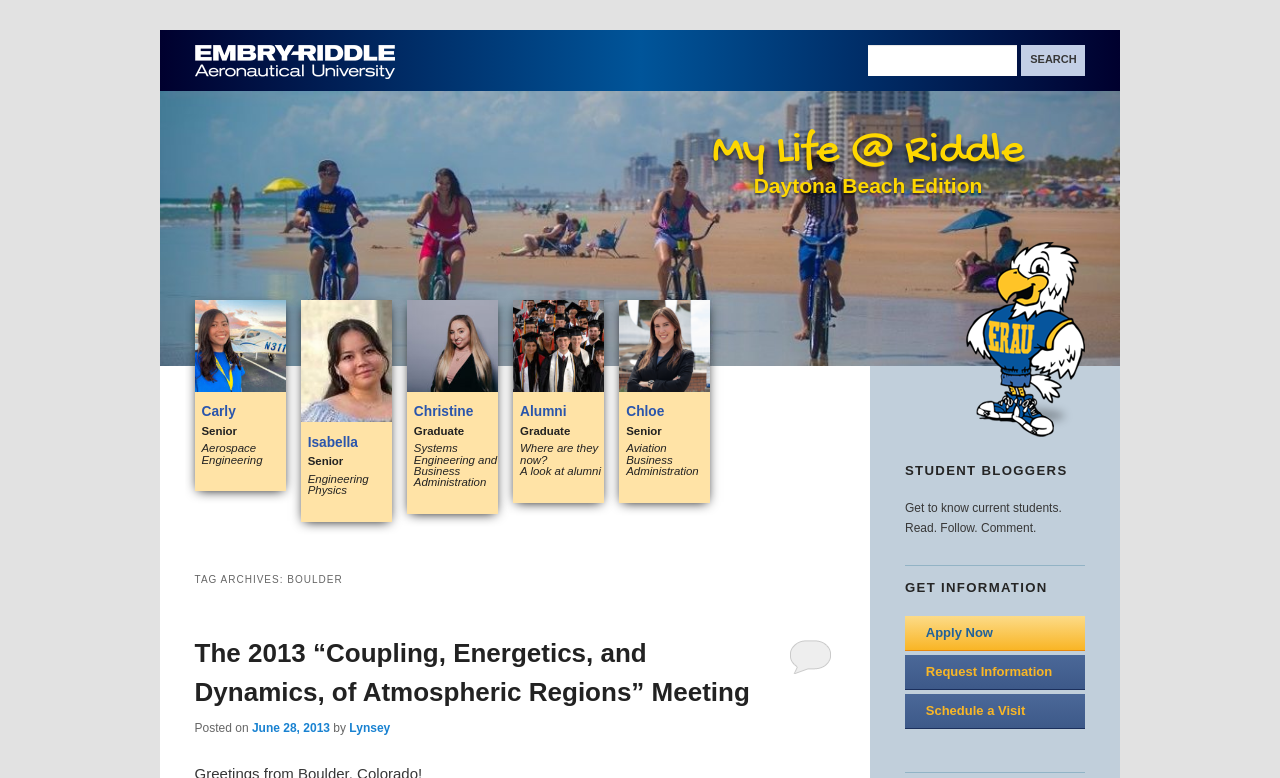What is the name of the mascot?
Using the information from the image, answer the question thoroughly.

I found this answer by looking at the image description 'ERNIE Mascot' at the bottom of the webpage.